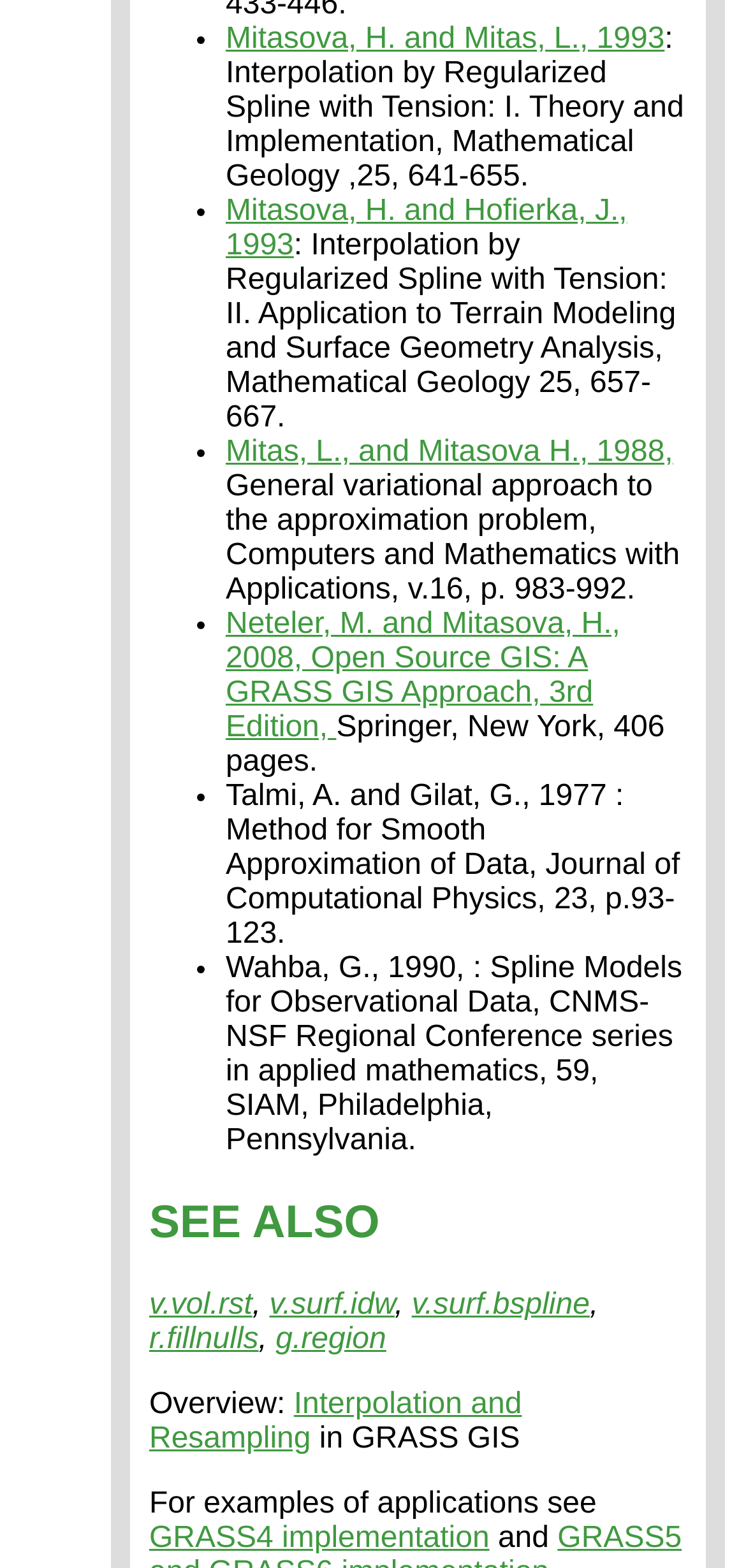Could you determine the bounding box coordinates of the clickable element to complete the instruction: "Visit the GRASS4 implementation page"? Provide the coordinates as four float numbers between 0 and 1, i.e., [left, top, right, bottom].

[0.2, 0.97, 0.656, 0.991]